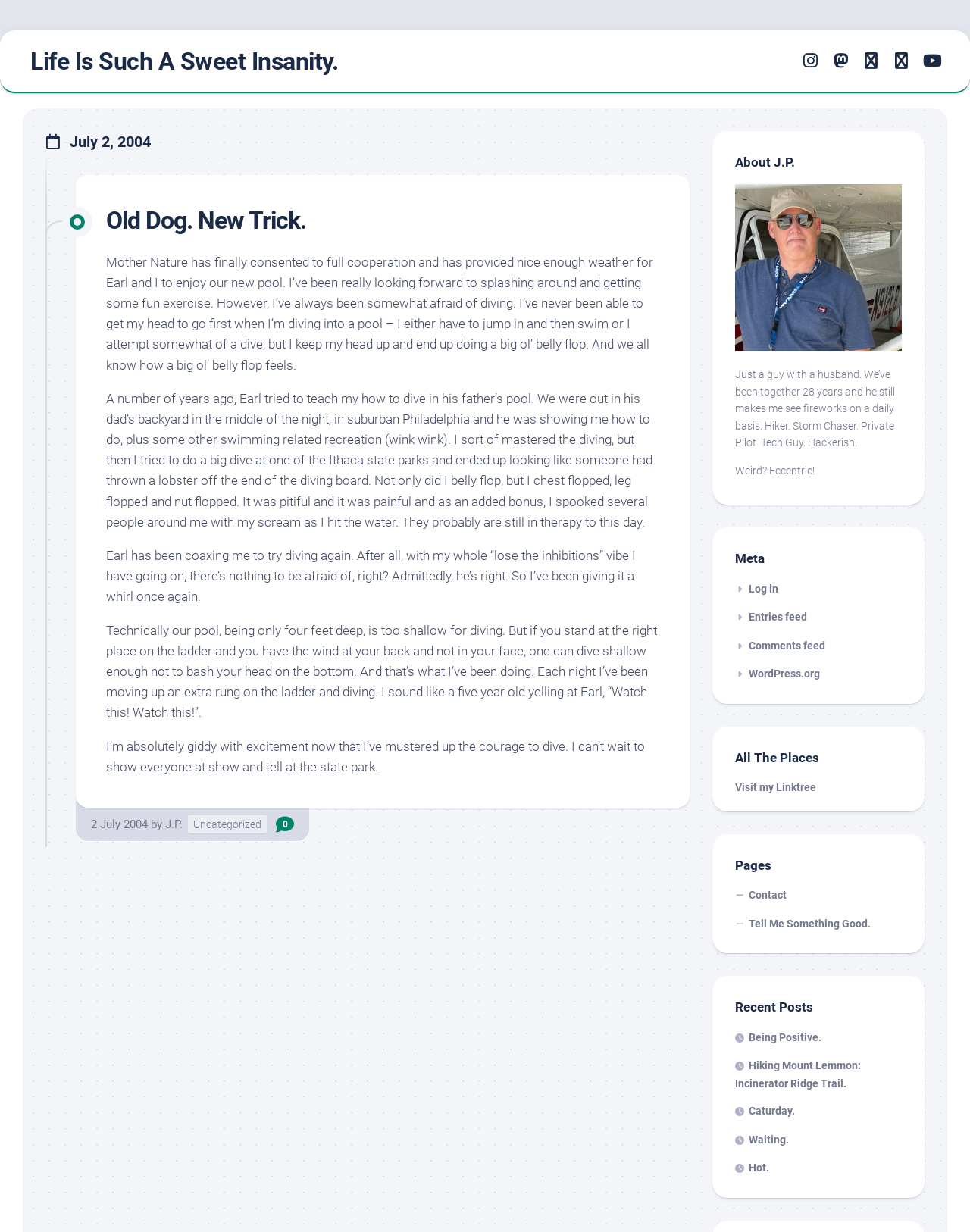What is the author's occupation?
Refer to the image and answer the question using a single word or phrase.

Tech Guy